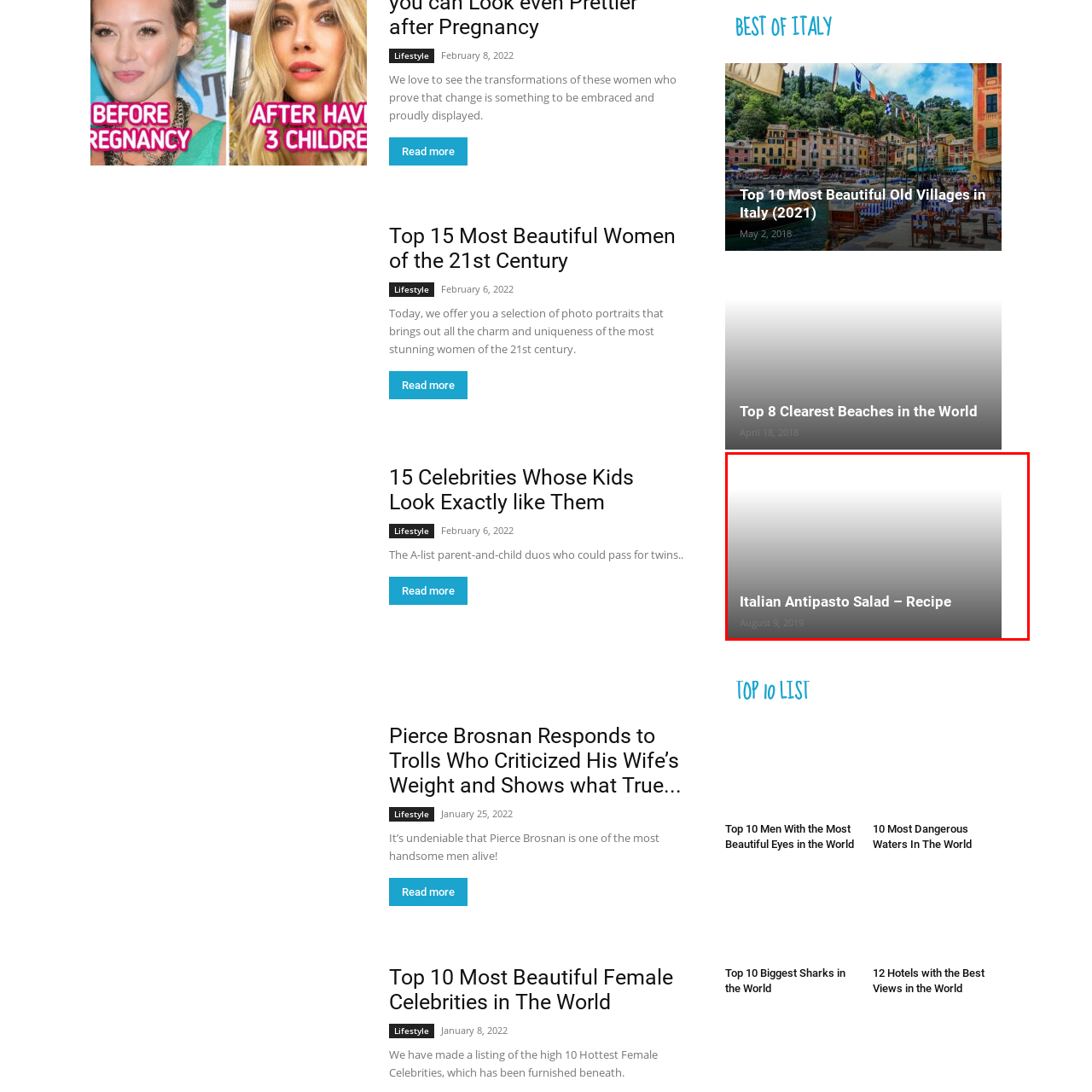What is the color of the title text?
Analyze the image enclosed by the red bounding box and reply with a one-word or phrase answer.

White